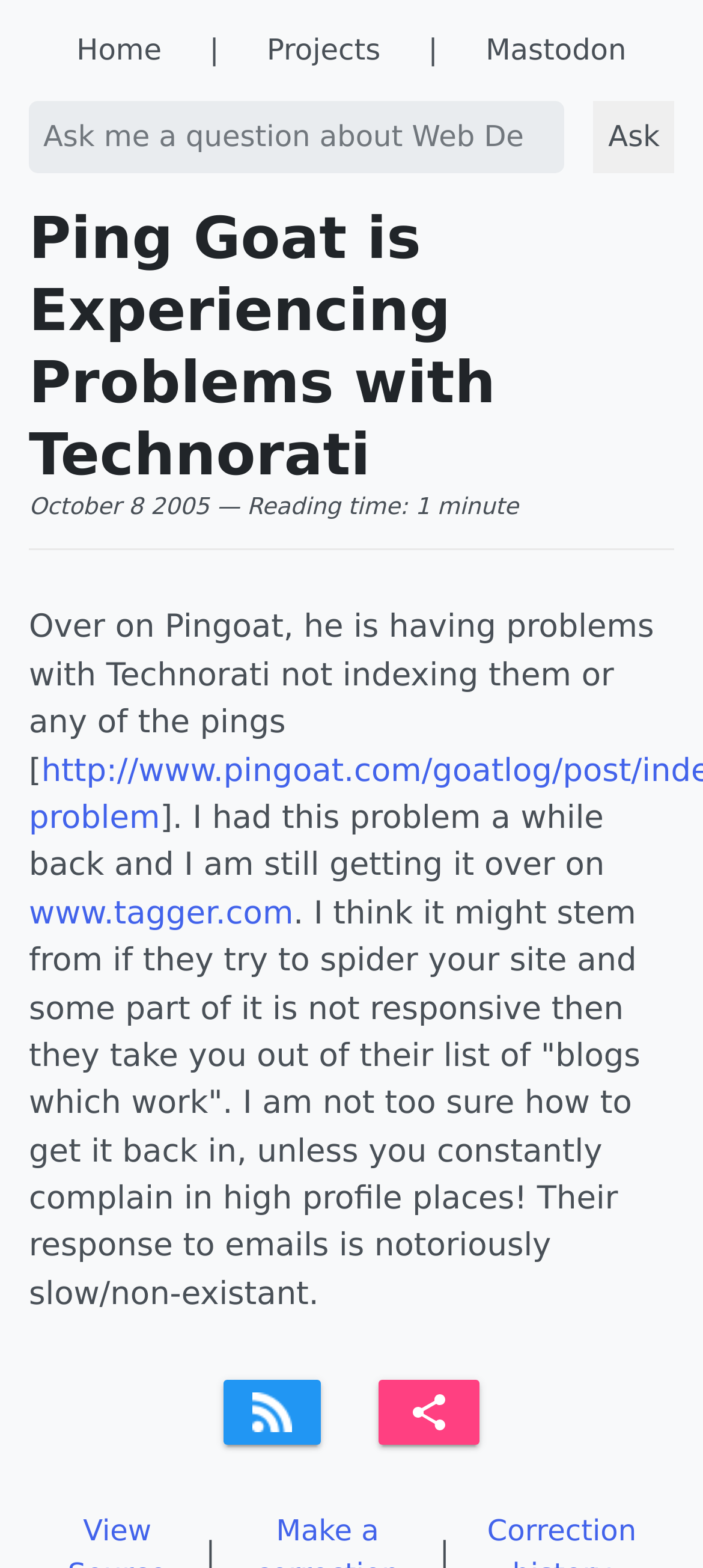Predict the bounding box of the UI element based on the description: "Mastodon". The coordinates should be four float numbers between 0 and 1, formatted as [left, top, right, bottom].

[0.68, 0.014, 0.901, 0.051]